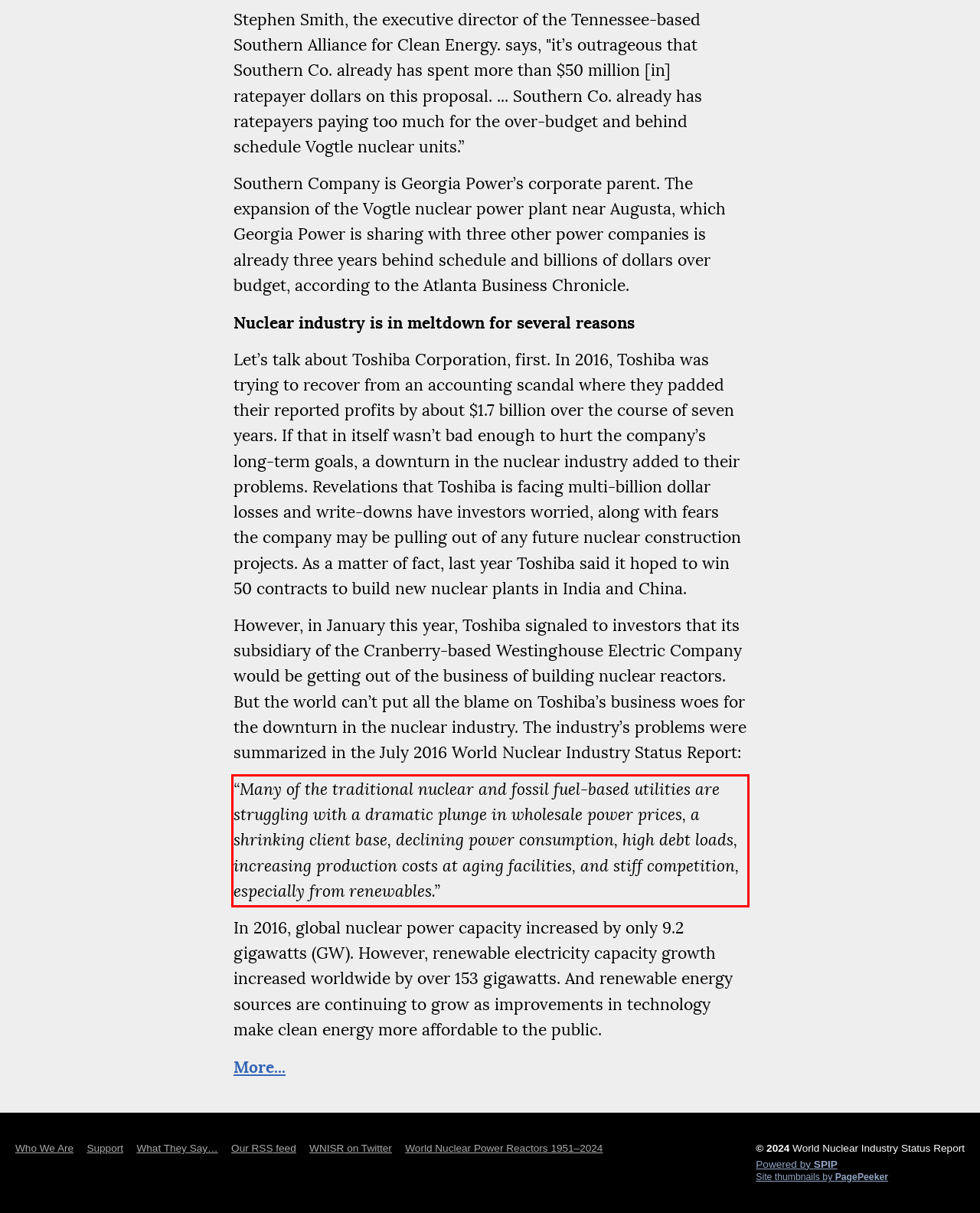You are given a screenshot showing a webpage with a red bounding box. Perform OCR to capture the text within the red bounding box.

“Many of the traditional nuclear and fossil fuel-based utilities are struggling with a dramatic plunge in wholesale power prices, a shrinking client base, declining power consumption, high debt loads, increasing production costs at aging facilities, and stiff competition, especially from renewables.”